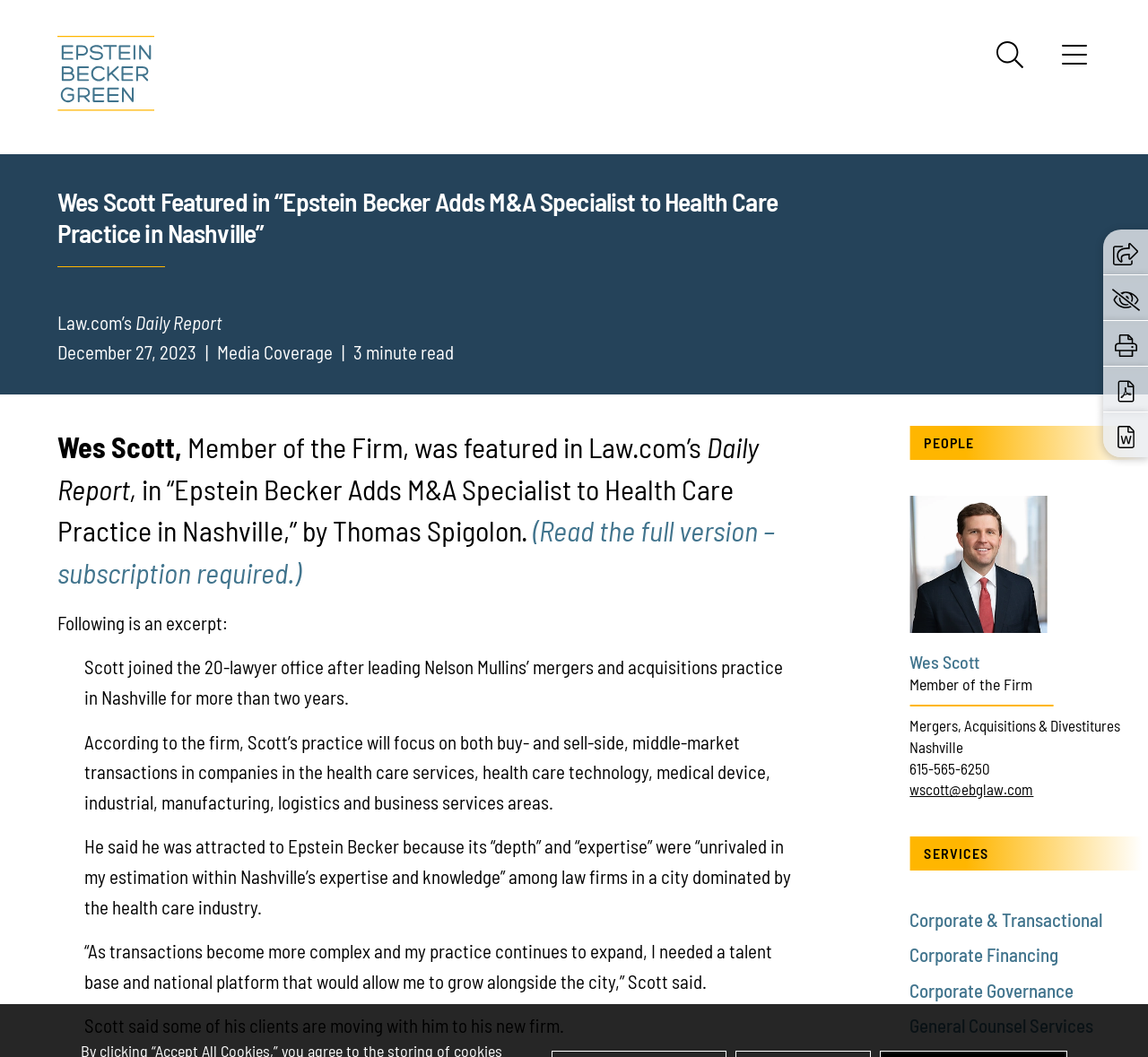Find the bounding box coordinates for the element that must be clicked to complete the instruction: "Share the article". The coordinates should be four float numbers between 0 and 1, indicated as [left, top, right, bottom].

[0.97, 0.228, 0.991, 0.249]